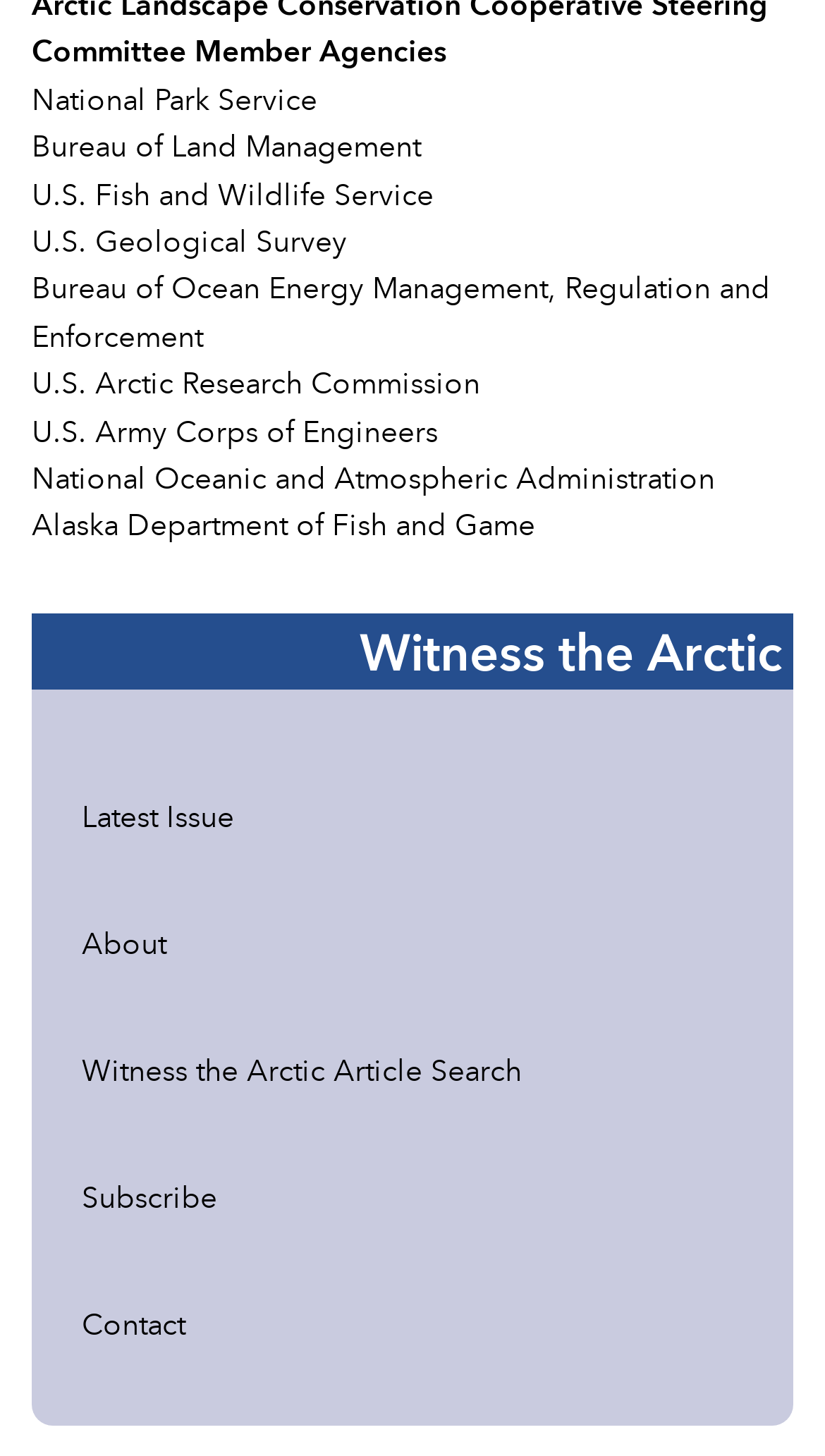Consider the image and give a detailed and elaborate answer to the question: 
How many agencies are listed?

I counted the number of StaticText elements at the top of the webpage, which are 'National Park Service', 'Bureau of Land Management', 'U.S. Fish and Wildlife Service', 'U.S. Geological Survey', 'Bureau of Ocean Energy Management, Regulation and Enforcement', 'U.S. Arctic Research Commission', 'U.S. Army Corps of Engineers', and 'National Oceanic and Atmospheric Administration'. There are 8 agencies listed.